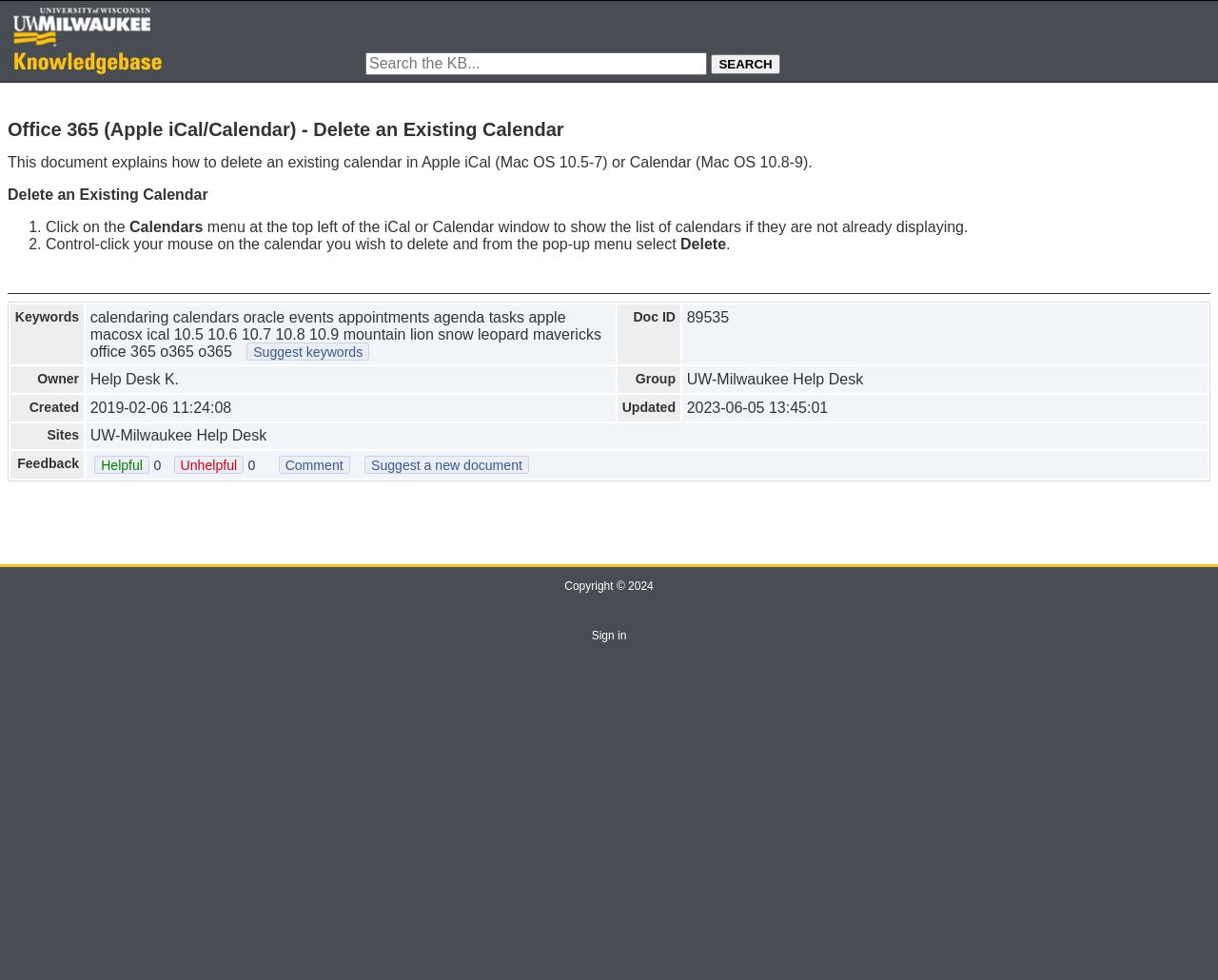Please determine the bounding box coordinates for the element that should be clicked to follow these instructions: "Suggest keywords".

[0.203, 0.349, 0.303, 0.368]